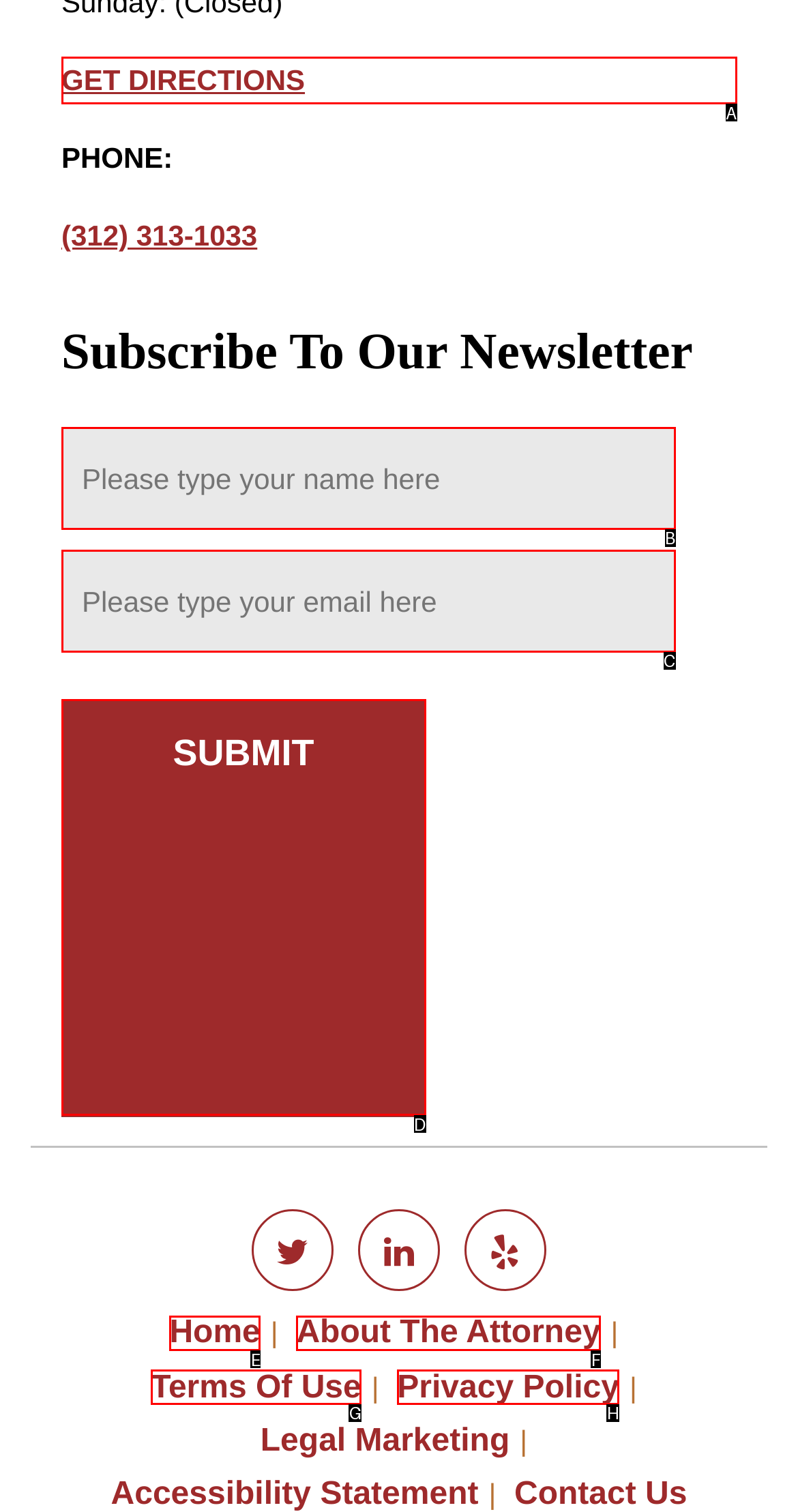Find the option that matches this description: About The Attorney
Provide the corresponding letter directly.

F